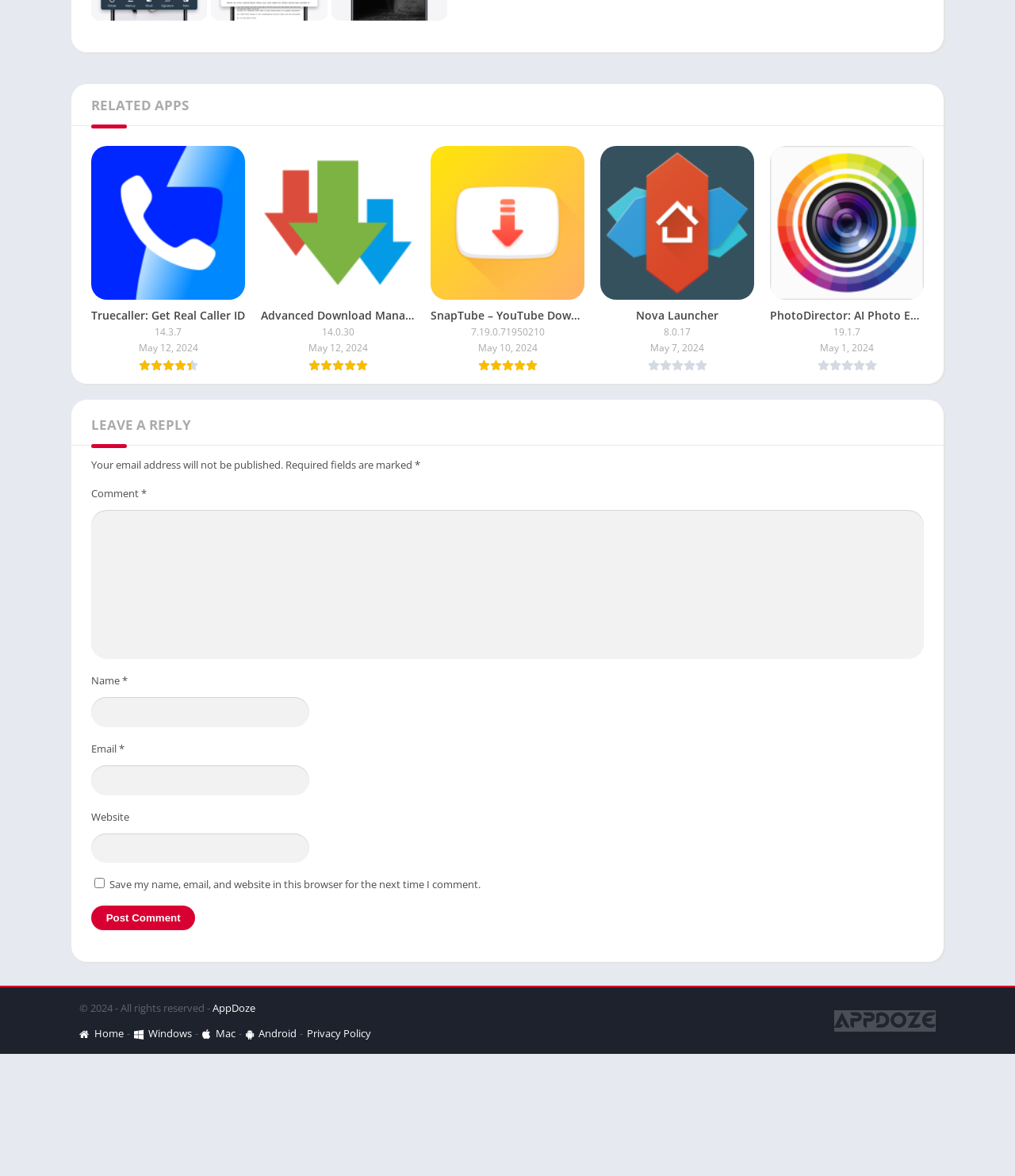Identify the bounding box coordinates of the HTML element based on this description: "parent_node: Website name="url"".

[0.09, 0.708, 0.305, 0.734]